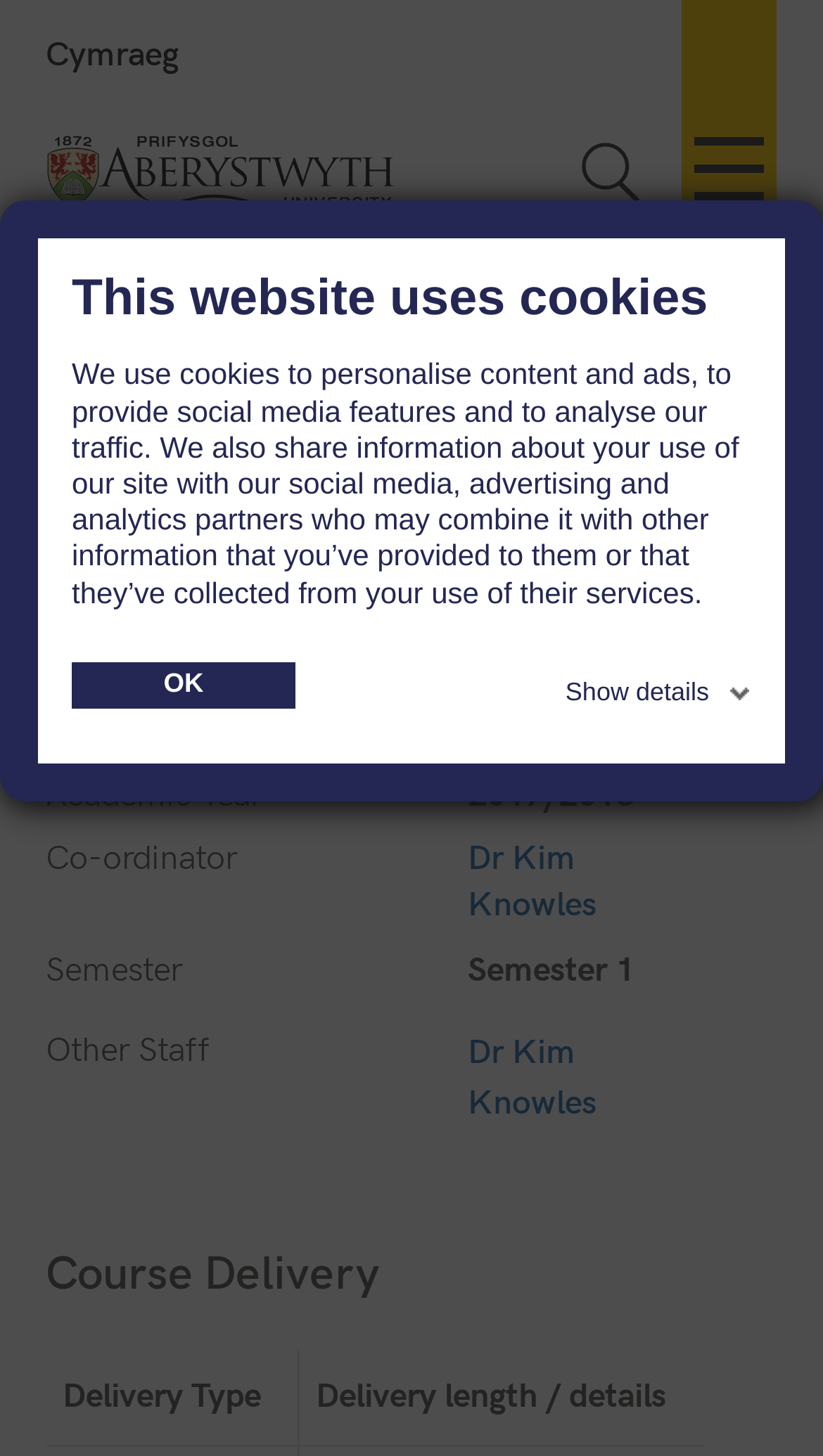Locate and provide the bounding box coordinates for the HTML element that matches this description: "Dr Kim Knowles".

[0.568, 0.572, 0.725, 0.635]